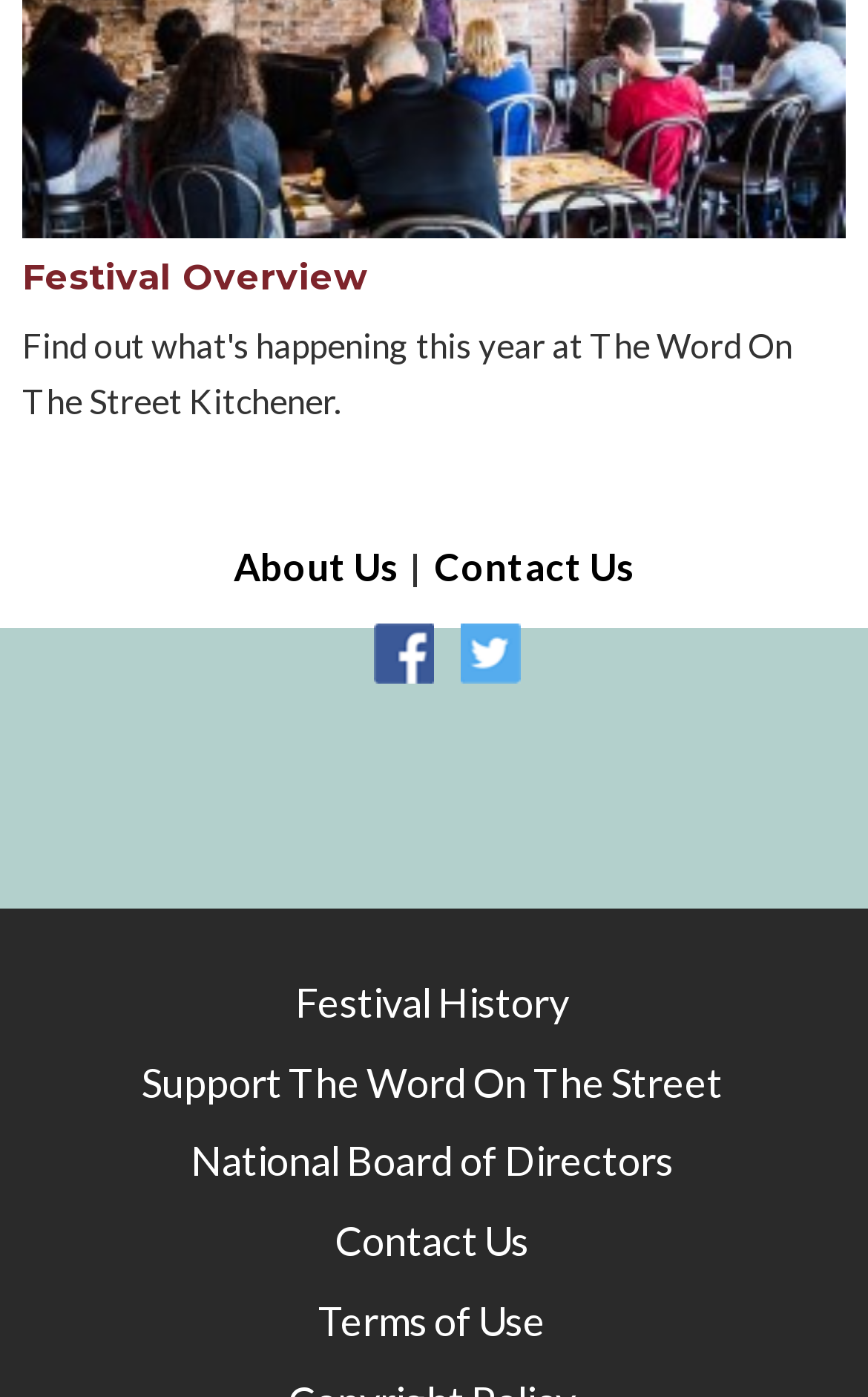Determine the bounding box coordinates for the UI element matching this description: "National Board of Directors".

[0.219, 0.812, 0.776, 0.853]